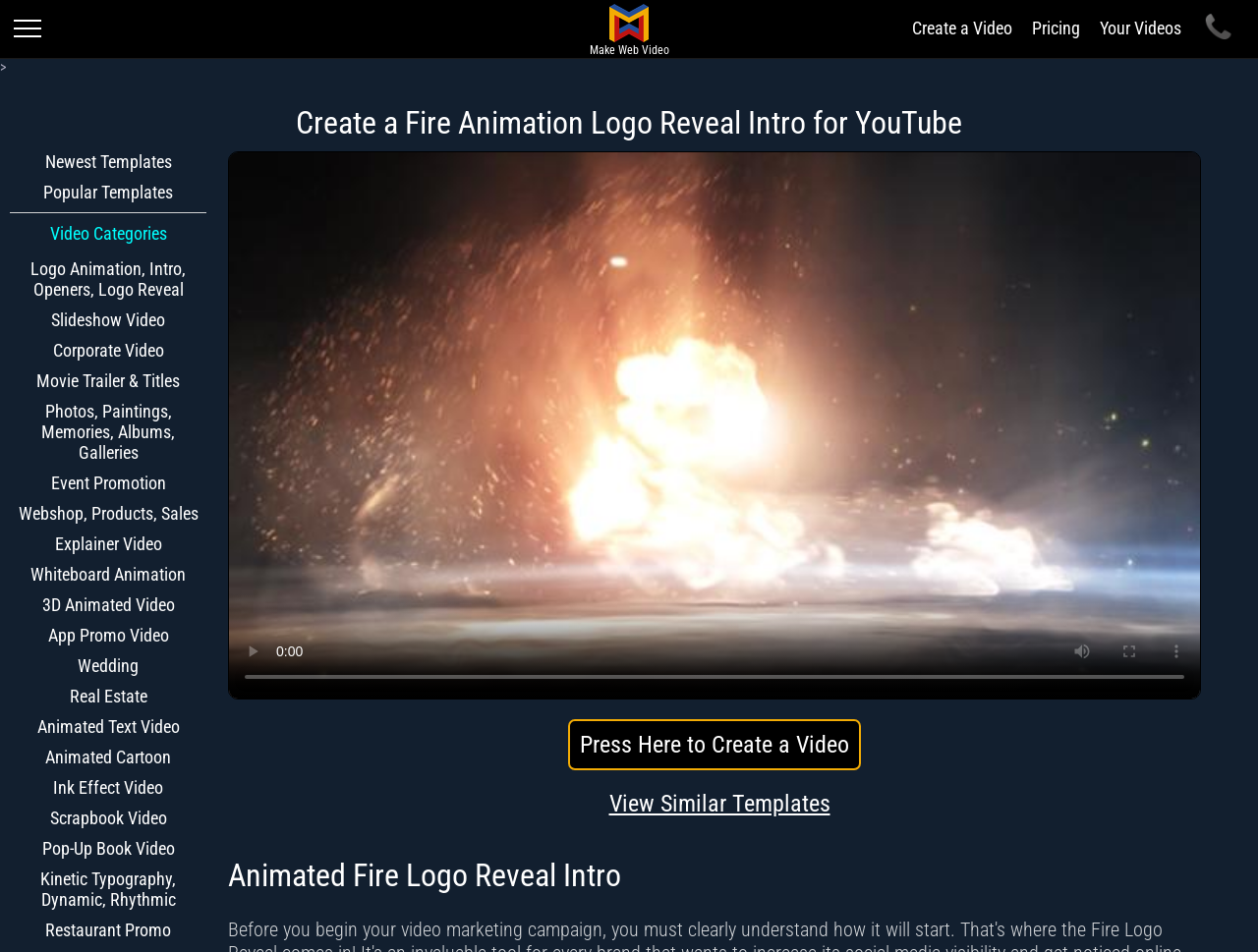What is the purpose of this website?
Based on the screenshot, provide your answer in one word or phrase.

Create intro videos